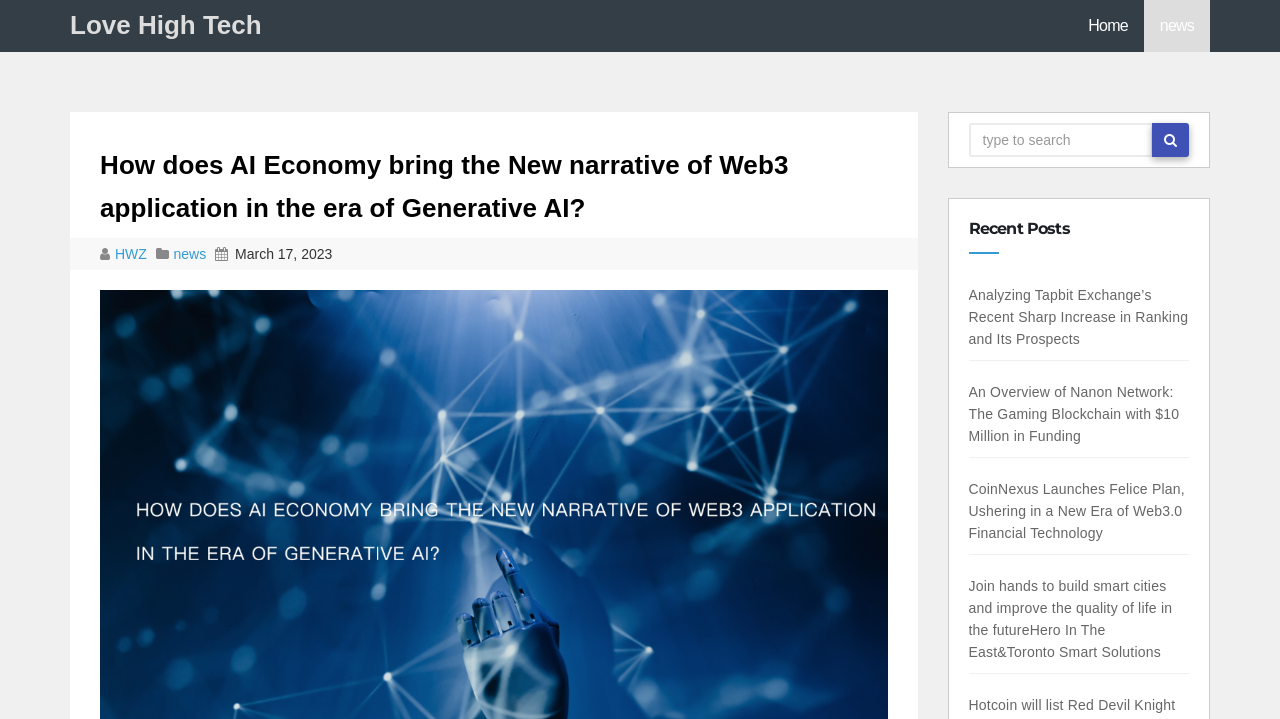Based on the visual content of the image, answer the question thoroughly: How many recent posts are listed?

I counted the number of links under the 'Recent Posts' heading, which are 'Analyzing Tapbit Exchange’s Recent Sharp Increase in Ranking and Its Prospects', 'An Overview of Nanon Network: The Gaming Blockchain with $10 Million in Funding', 'CoinNexus Launches Felice Plan, Ushering in a New Era of Web3.0 Financial Technology', and 'Join hands to build smart cities and improve the quality of life in the futureHero In The East&Toronto Smart Solutions'.